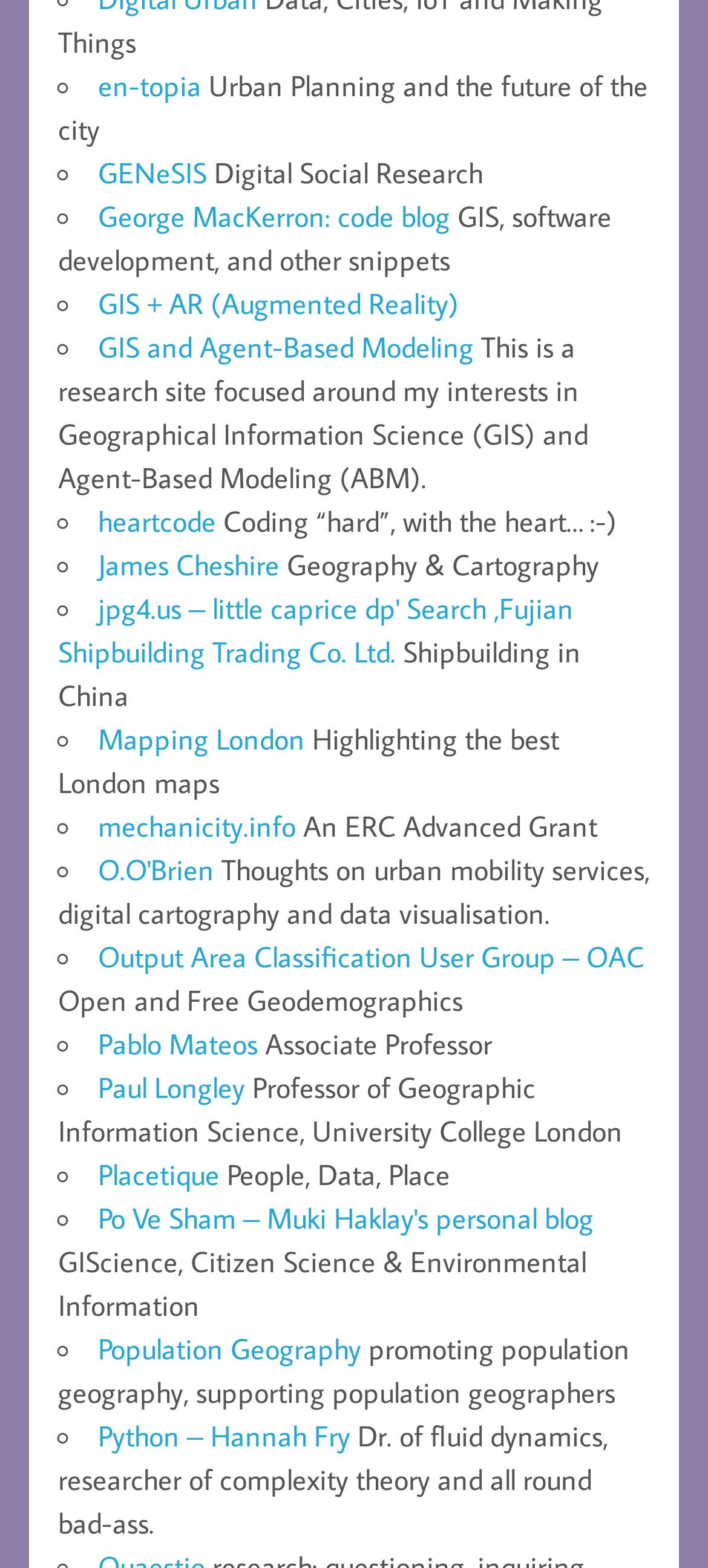Identify the bounding box coordinates for the UI element described as: "James Cheshire".

[0.138, 0.349, 0.395, 0.372]